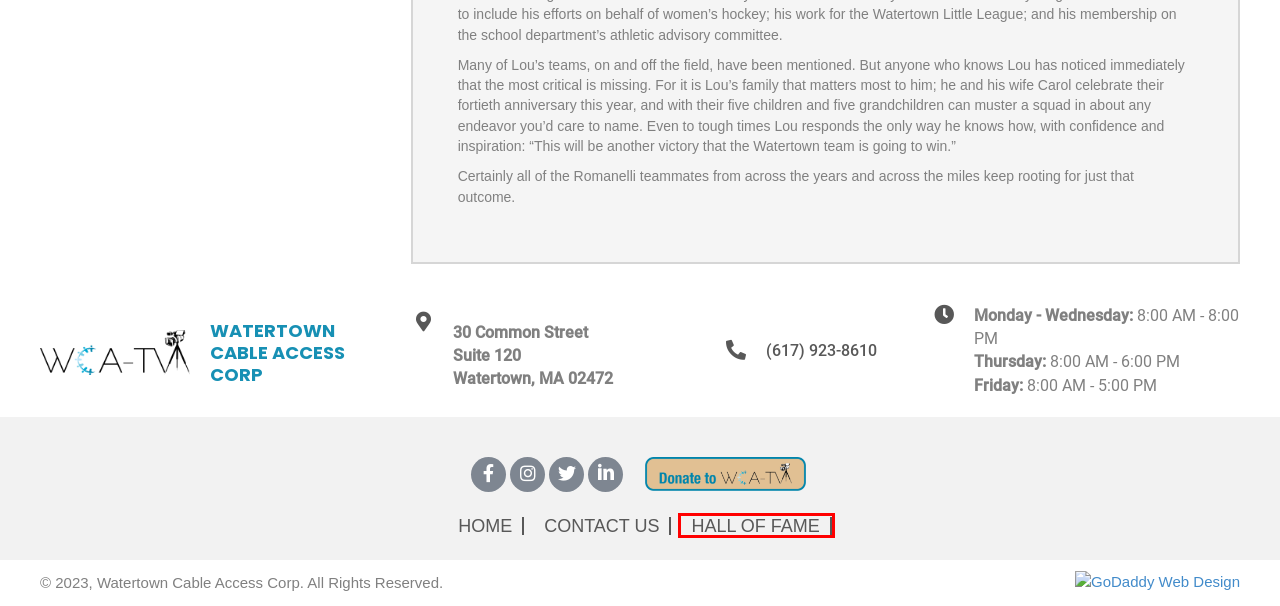Examine the screenshot of a webpage with a red bounding box around an element. Then, select the webpage description that best represents the new page after clicking the highlighted element. Here are the descriptions:
A. Home | Watertown Cable Access Corp.
B. Forms | Watertown Cable Access Corp.
C. Hall of Fame | Watertown Cable Access Corp.
D. Sponsorship - Watertown Cable Access Corp
E. About (Old) | Watertown Cable Access Corp.
F. Contact Us | Watertown Cable Access Corp.
G. ISAAC
H. Watertown Cable News | Watertown Cable Access Corp.

C